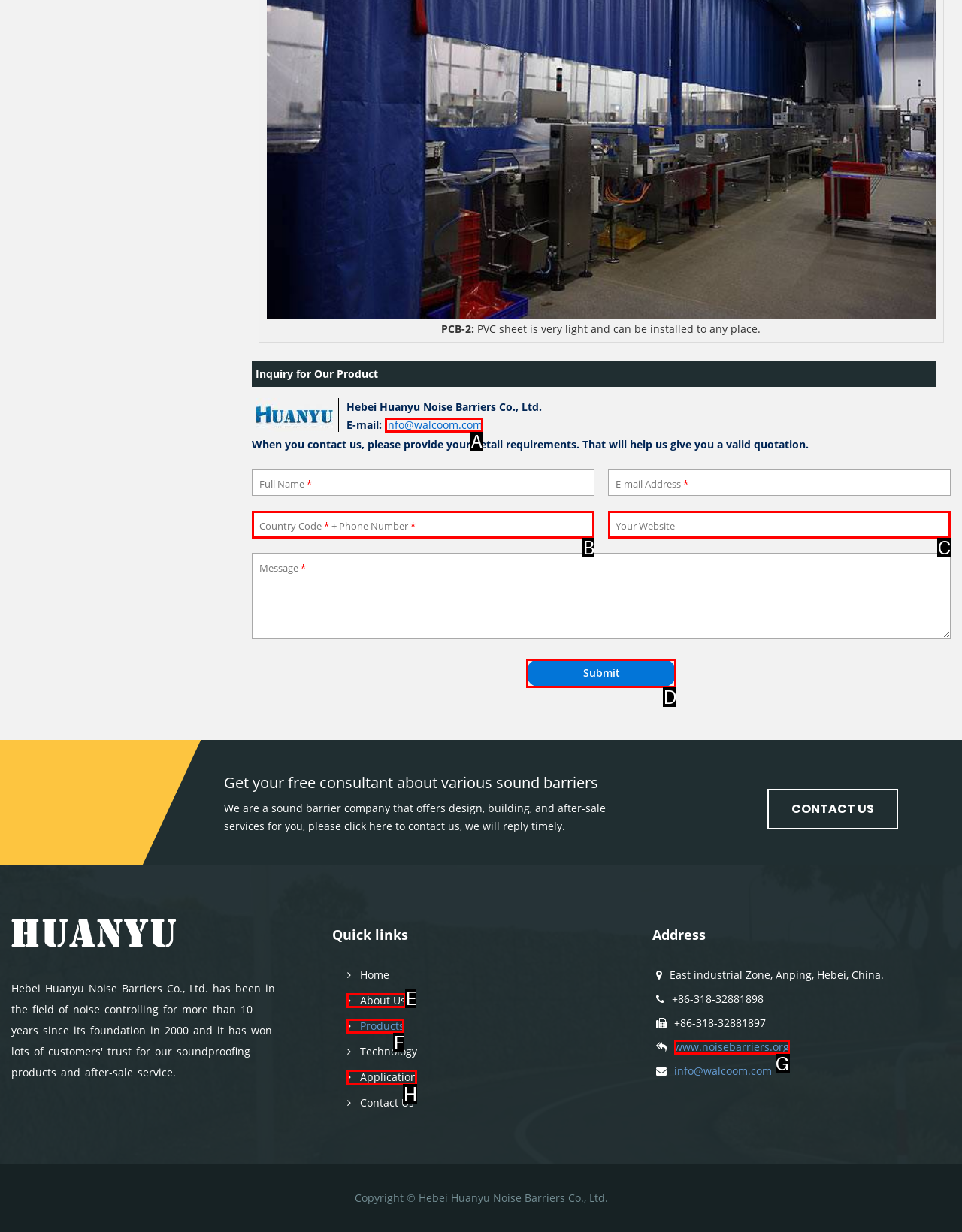From the given options, tell me which letter should be clicked to complete this task: Click the submit button
Answer with the letter only.

D